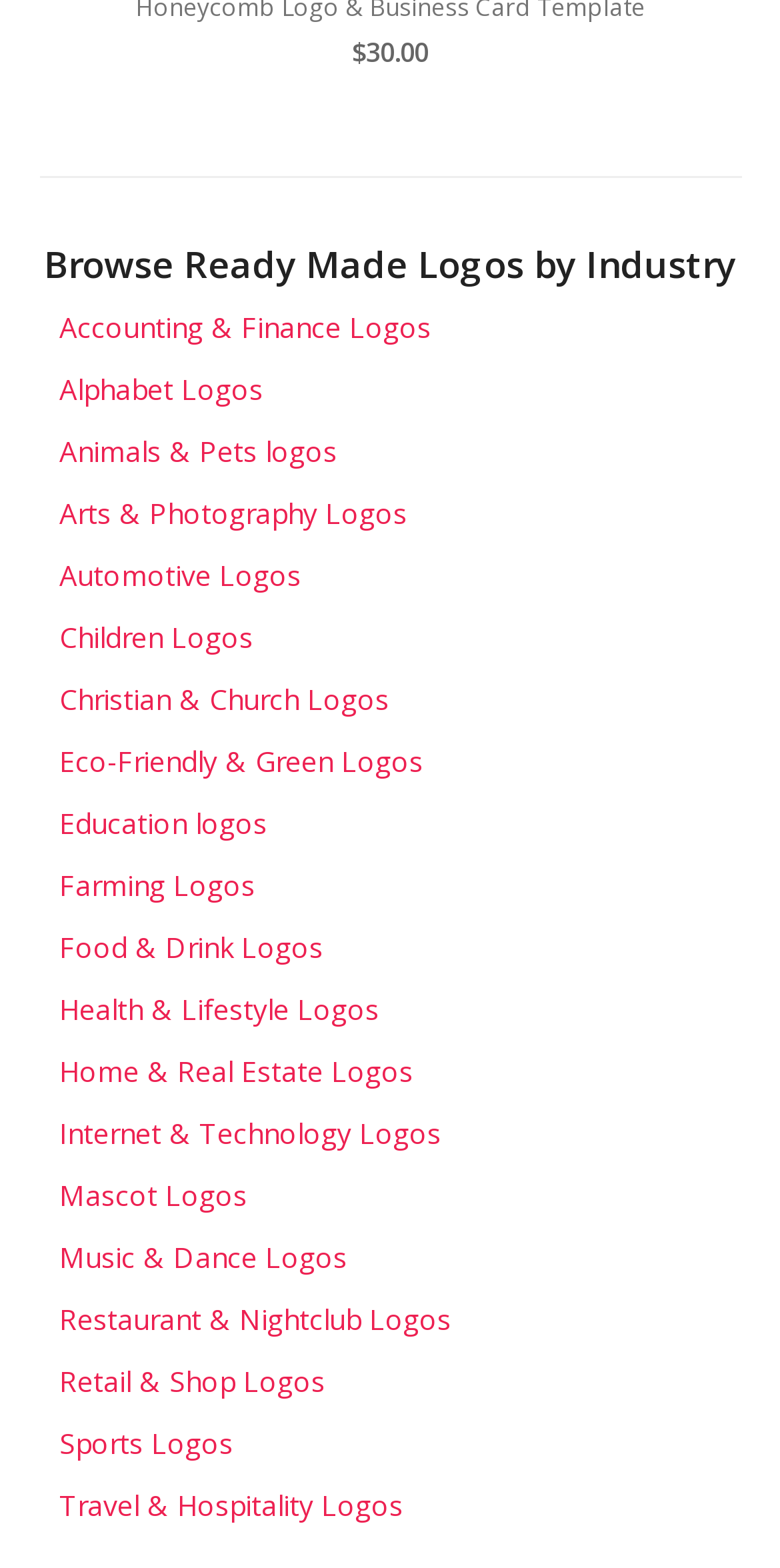Kindly determine the bounding box coordinates of the area that needs to be clicked to fulfill this instruction: "Browse Accounting & Finance Logos".

[0.076, 0.208, 0.924, 0.222]